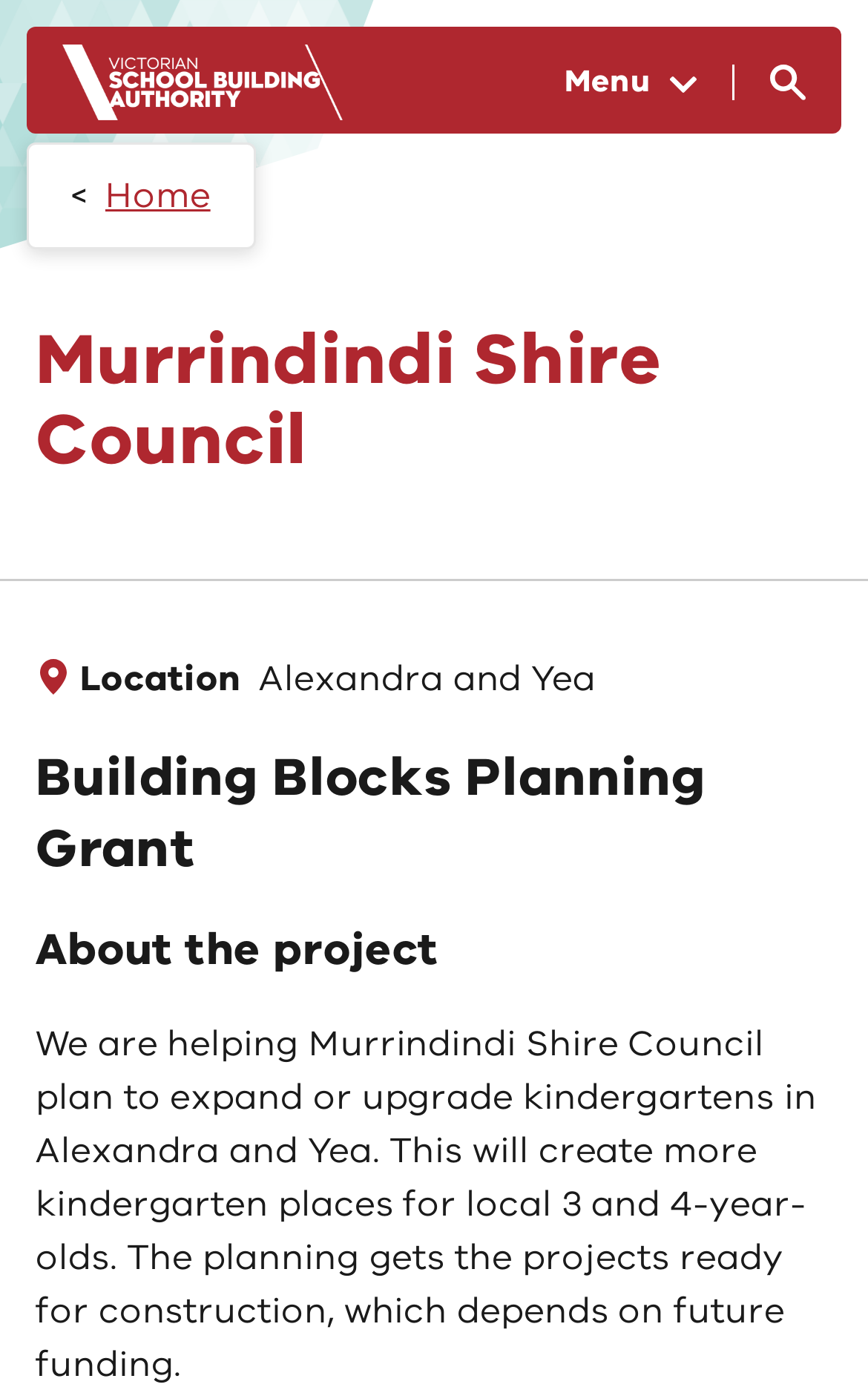What is the current stage of the project?
Based on the image, please offer an in-depth response to the question.

I found the answer by analyzing the heading elements. The heading element 'Building Blocks Planning Grant' suggests that the project is currently in the planning stage.